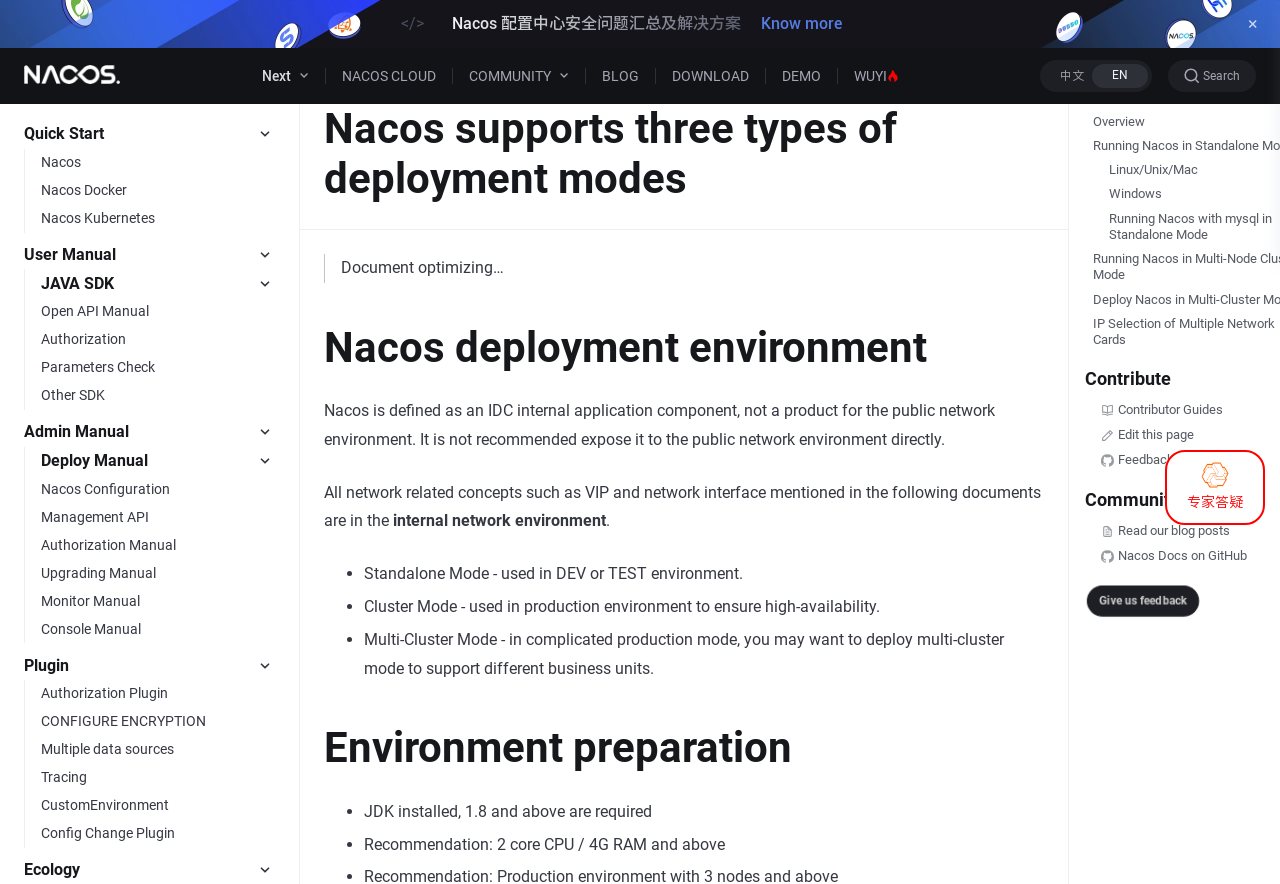Answer the question using only a single word or phrase: 
What is Nacos defined as?

An IDC internal application component